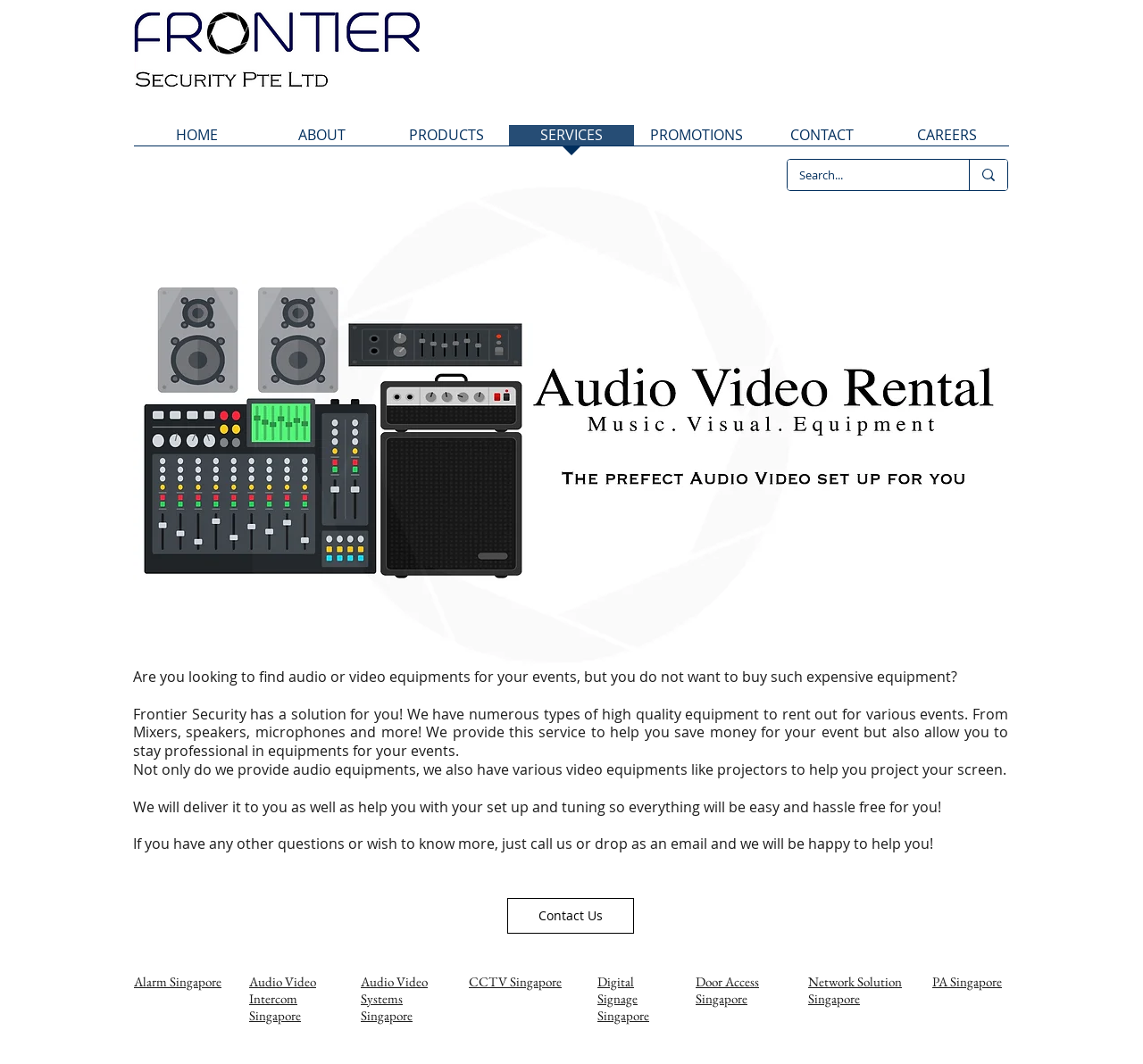Determine the bounding box coordinates of the section I need to click to execute the following instruction: "Contact Us". Provide the coordinates as four float numbers between 0 and 1, i.e., [left, top, right, bottom].

[0.444, 0.844, 0.555, 0.877]